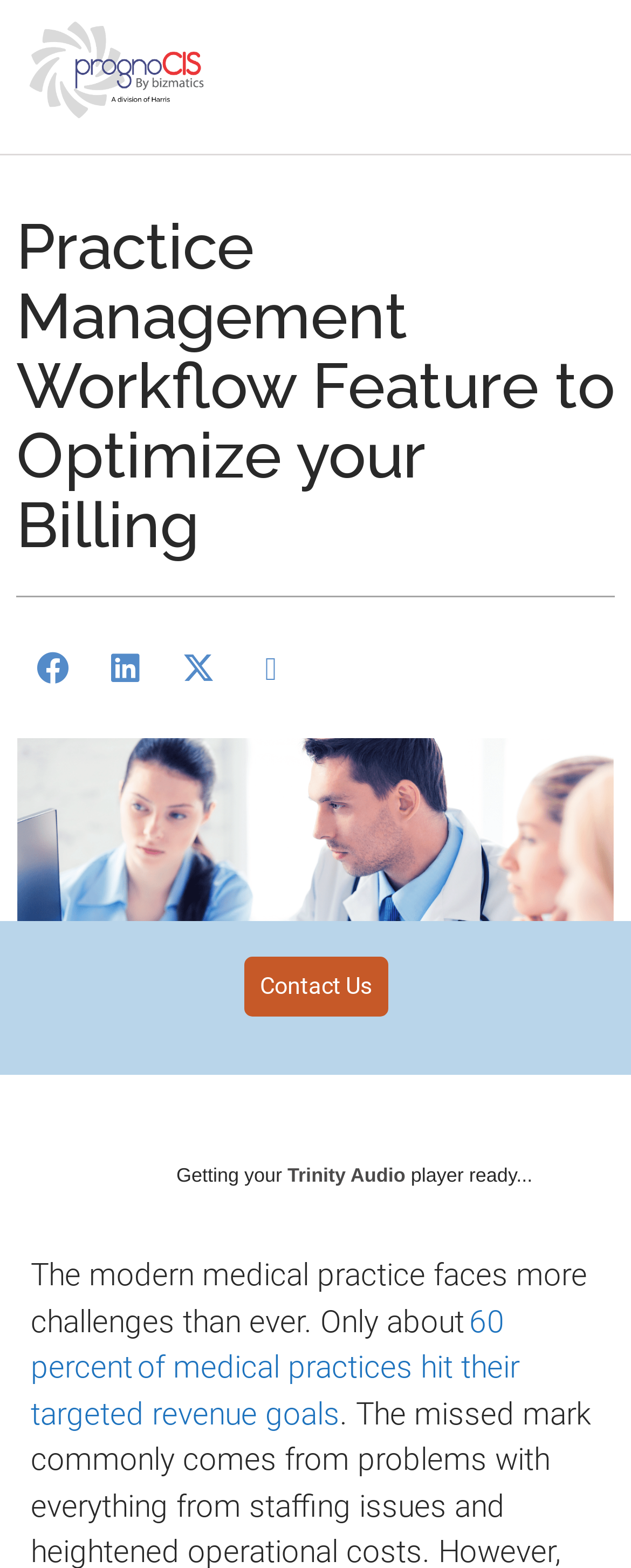What is the purpose of the 'Contact Us' link? From the image, respond with a single word or brief phrase.

To contact the company